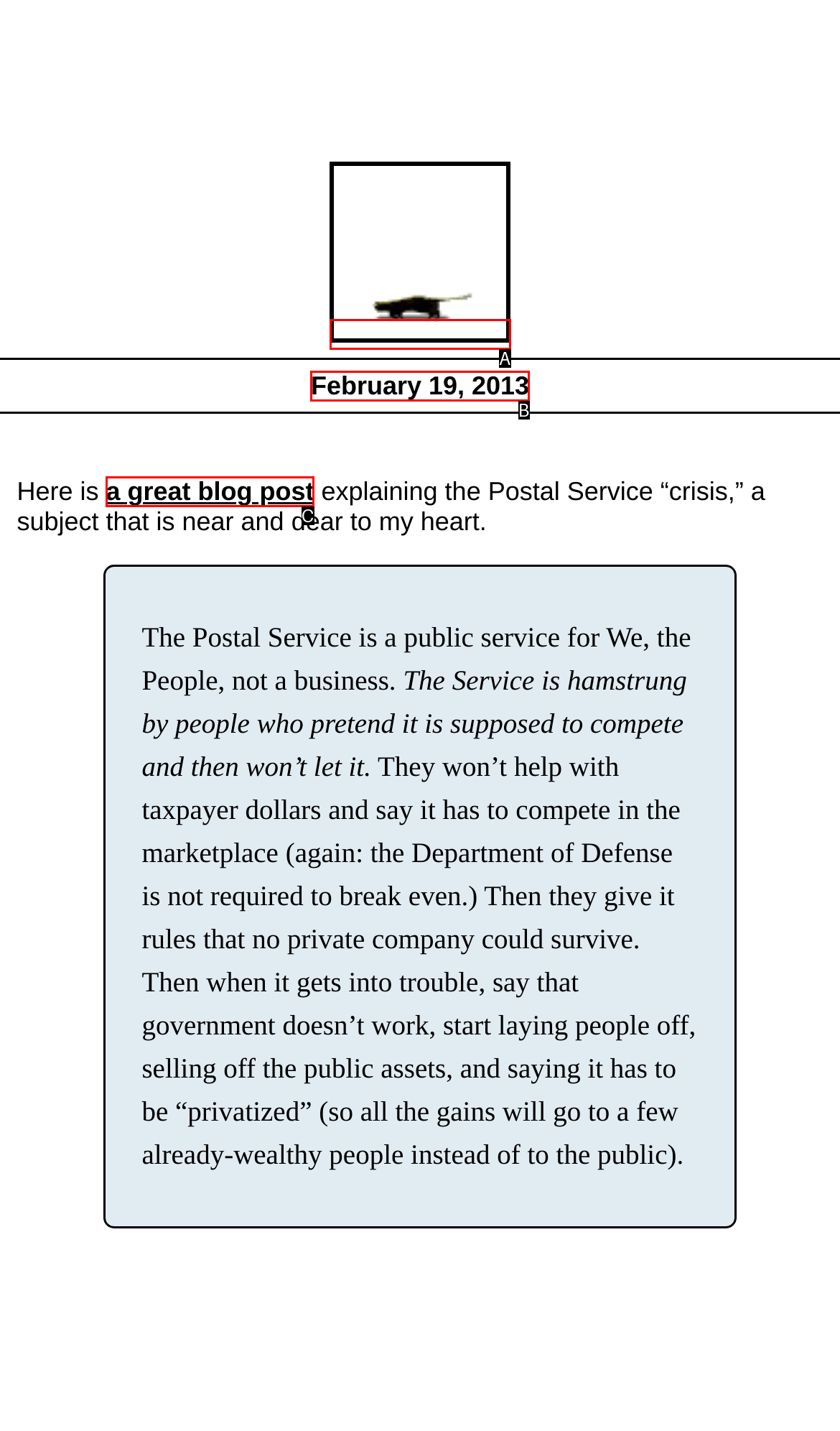Identify which option matches the following description: alt="rubber cat" title="CornBeef made this"
Answer by giving the letter of the correct option directly.

A